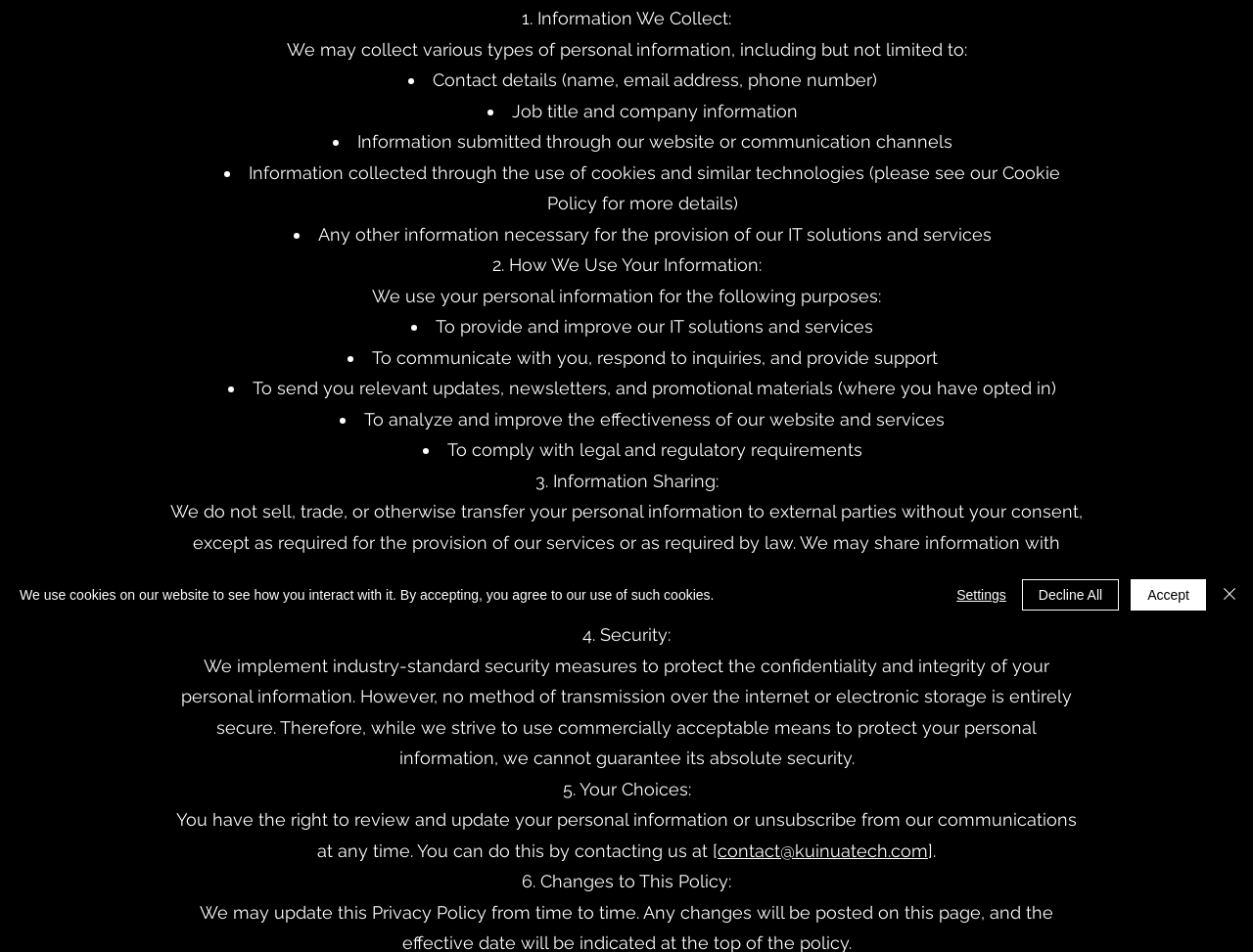From the webpage screenshot, identify the region described by aria-label="Close". Provide the bounding box coordinates as (top-left x, top-left y, bottom-right x, bottom-right y), with each value being a floating point number between 0 and 1.

[0.972, 0.608, 0.991, 0.641]